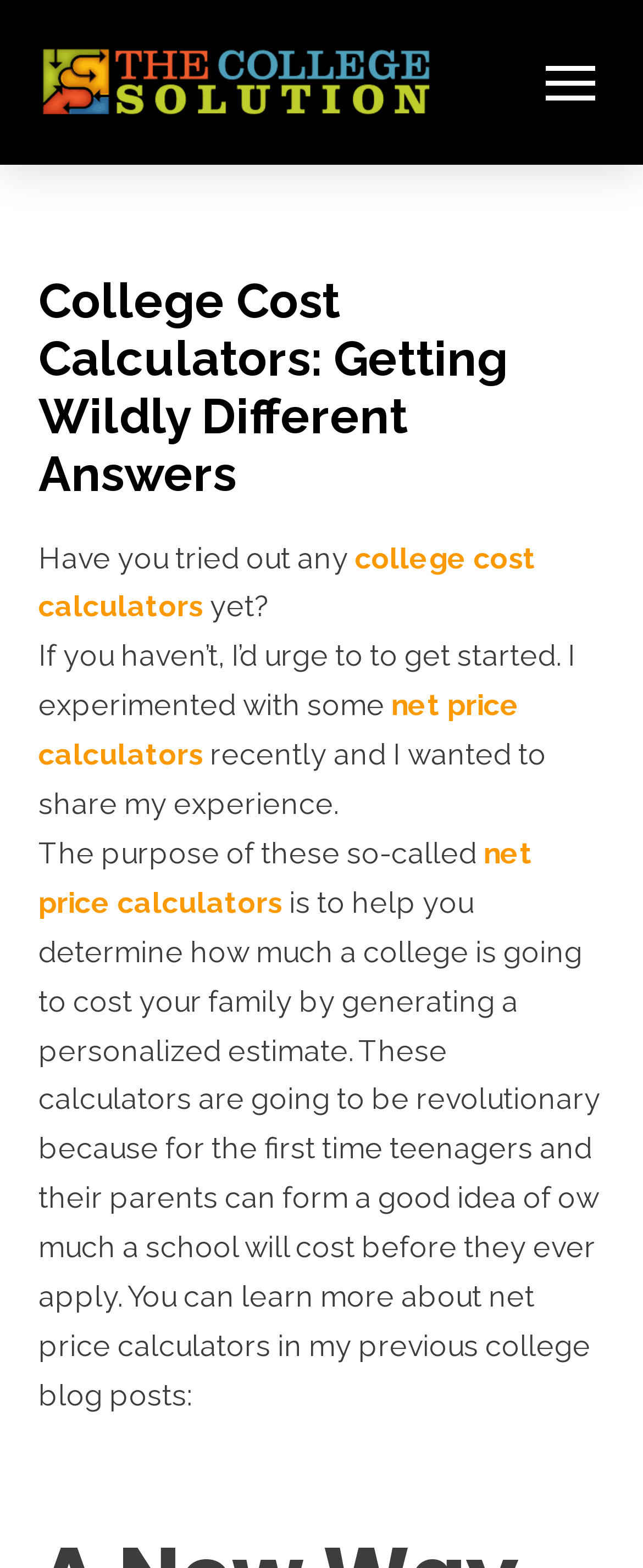Explain in detail what you observe on this webpage.

The webpage is about college cost calculators, specifically discussing the experience of using net price calculators and getting vastly different answers. At the top left of the page, there is a link to "The College Solution" accompanied by an image with the same name. 

Below this, there is a button to toggle off-canvas content, which is currently not expanded. When expanded, it controls a section with a heading that reads "College Cost Calculators: Getting Wildly Different Answers". 

Underneath the button, there is a block of text that starts with "Have you tried out any college cost calculators yet?" and continues to explain the purpose of net price calculators, which is to help determine the cost of a college for a family by generating a personalized estimate. The text also mentions that these calculators will be revolutionary in helping teenagers and their parents form an idea of the cost of a school before applying.

There are three links to "college cost calculators" and "net price calculators" scattered throughout the text, suggesting that the webpage provides more information on these topics. At the bottom right of the page, there is a link to "Back to Top".